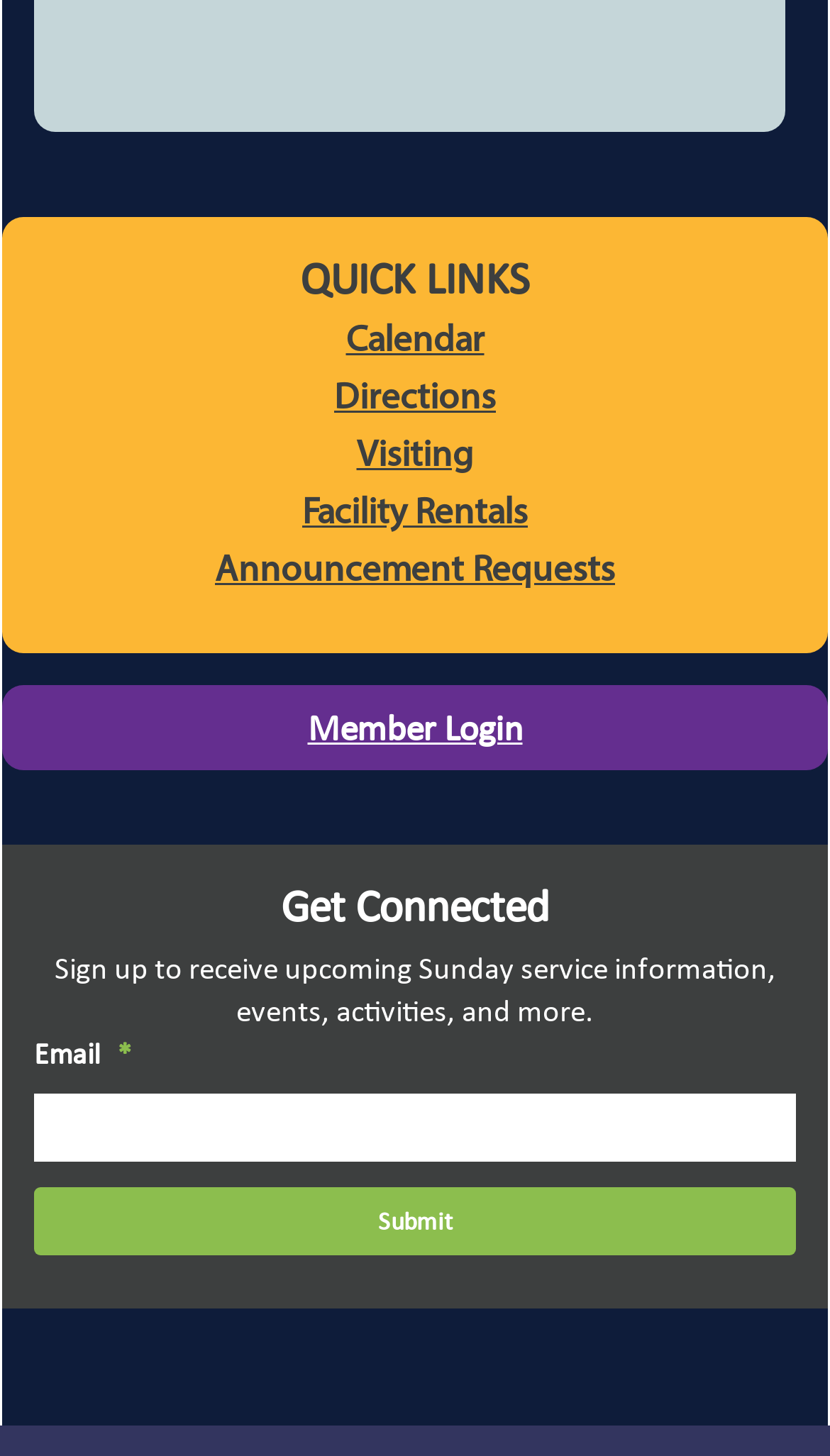Refer to the image and provide an in-depth answer to the question:
How many social media links are there?

I found three social media links at the bottom of the page, which are 'Facebook', 'Facebook', and 'Blog', each with an accompanying image.